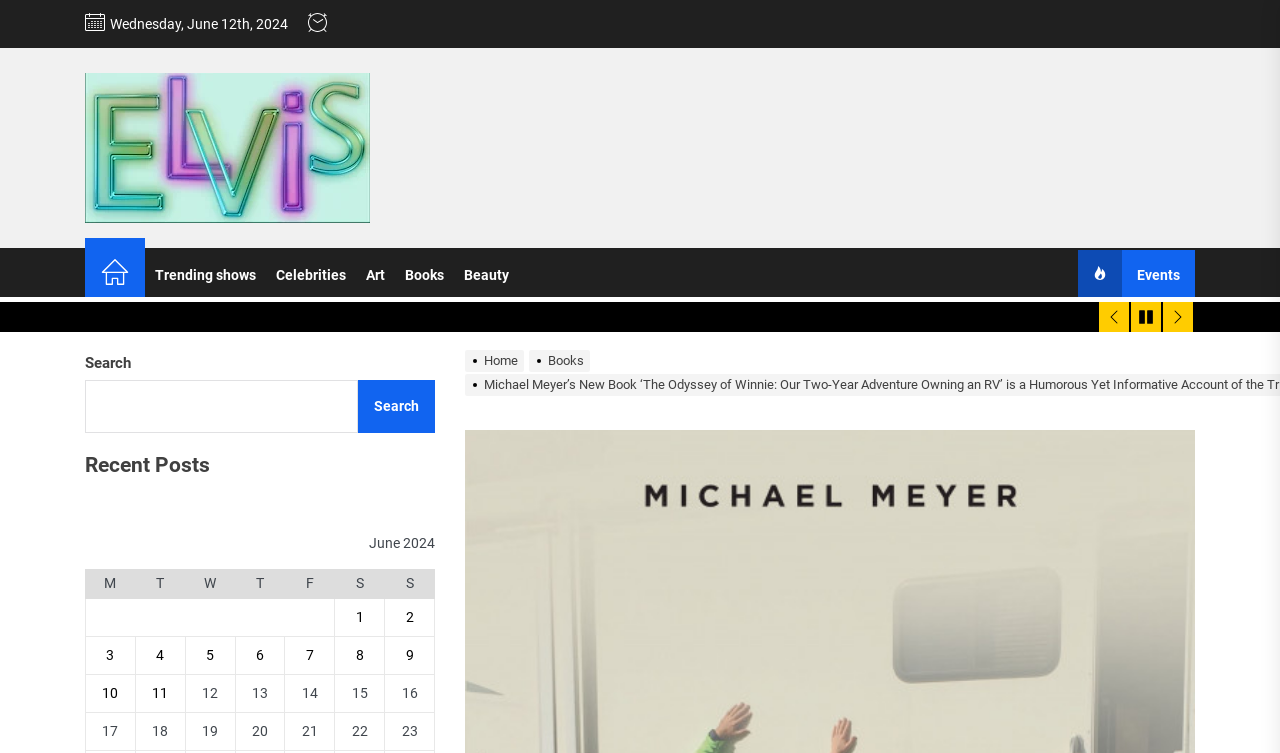Please determine the bounding box coordinates of the element to click in order to execute the following instruction: "Click the 'Home' link". The coordinates should be four float numbers between 0 and 1, specified as [left, top, right, bottom].

[0.066, 0.329, 0.113, 0.401]